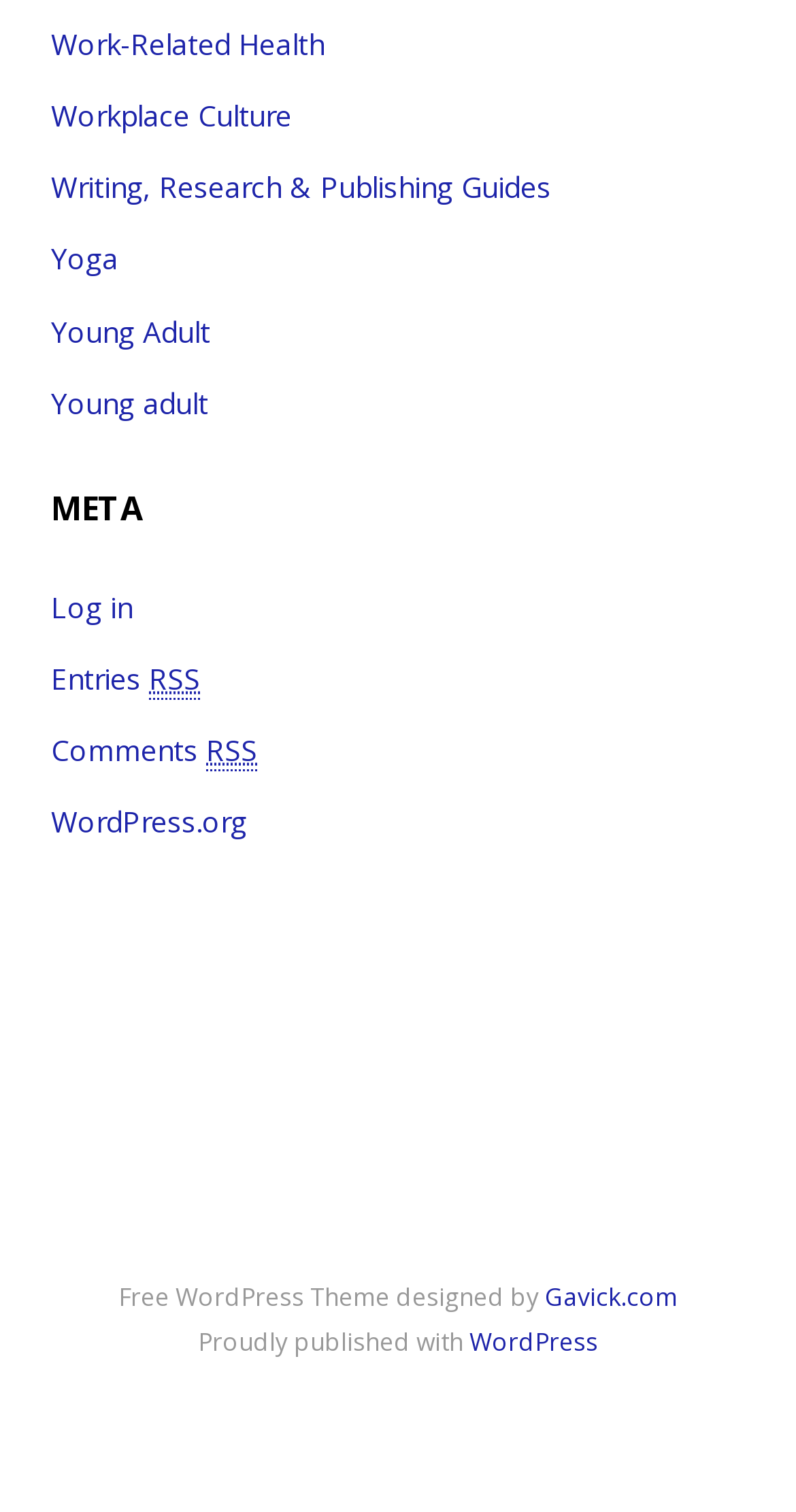From the screenshot, find the bounding box of the UI element matching this description: "Yoga". Supply the bounding box coordinates in the form [left, top, right, bottom], each a float between 0 and 1.

[0.064, 0.158, 0.149, 0.184]